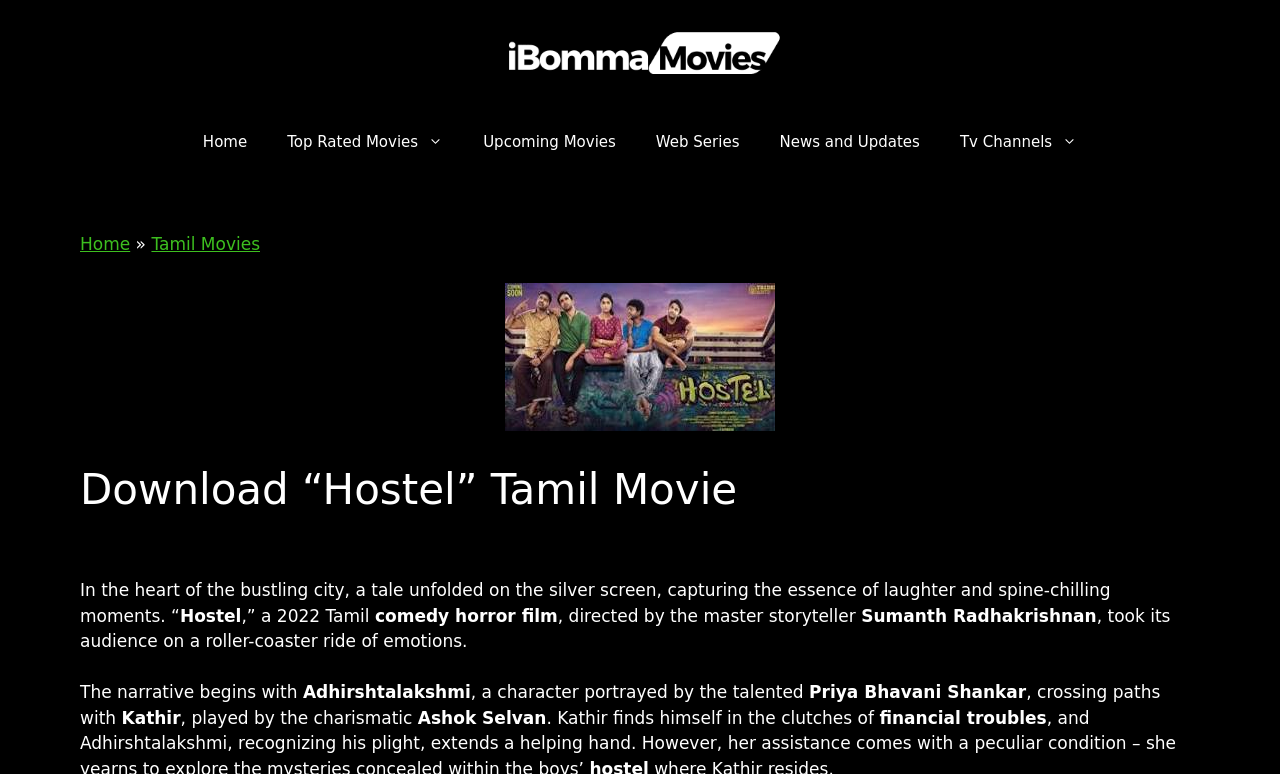What is the genre of the movie?
Refer to the image and provide a one-word or short phrase answer.

comedy horror